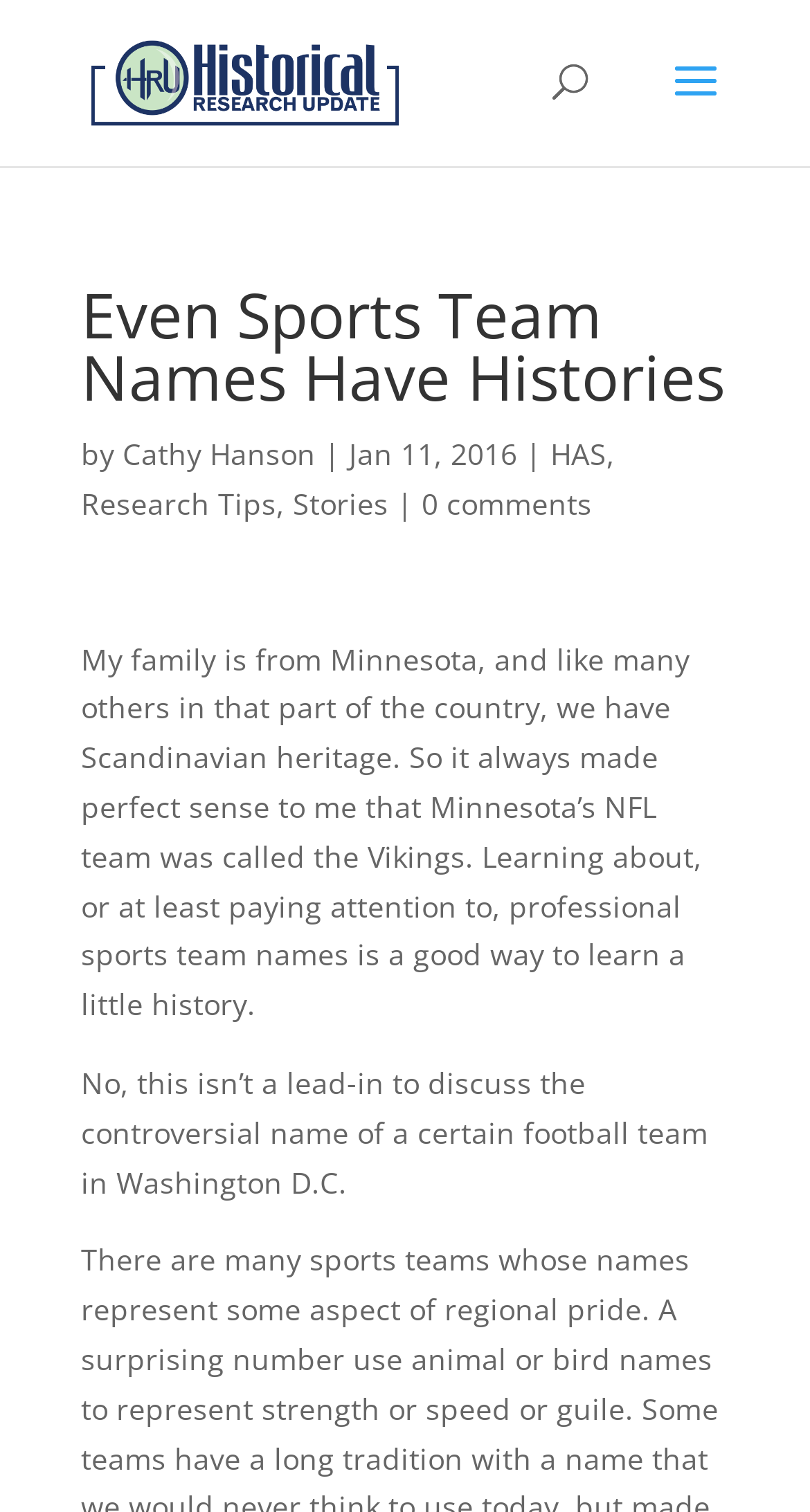What is the headline of the webpage?

Even Sports Team Names Have Histories